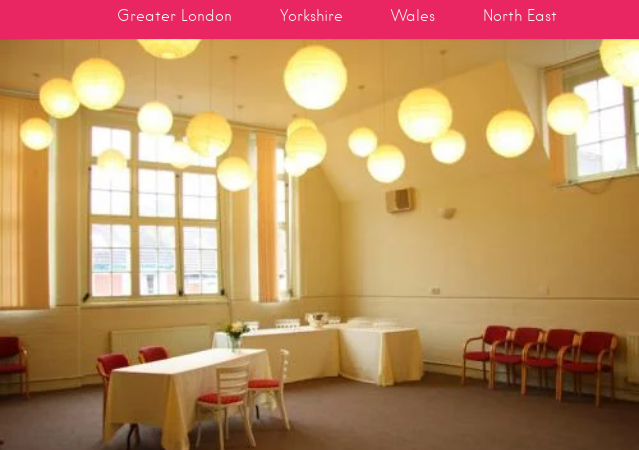What is the purpose of the rectangular table?
Answer with a single word or phrase, using the screenshot for reference.

Refreshments or cake display